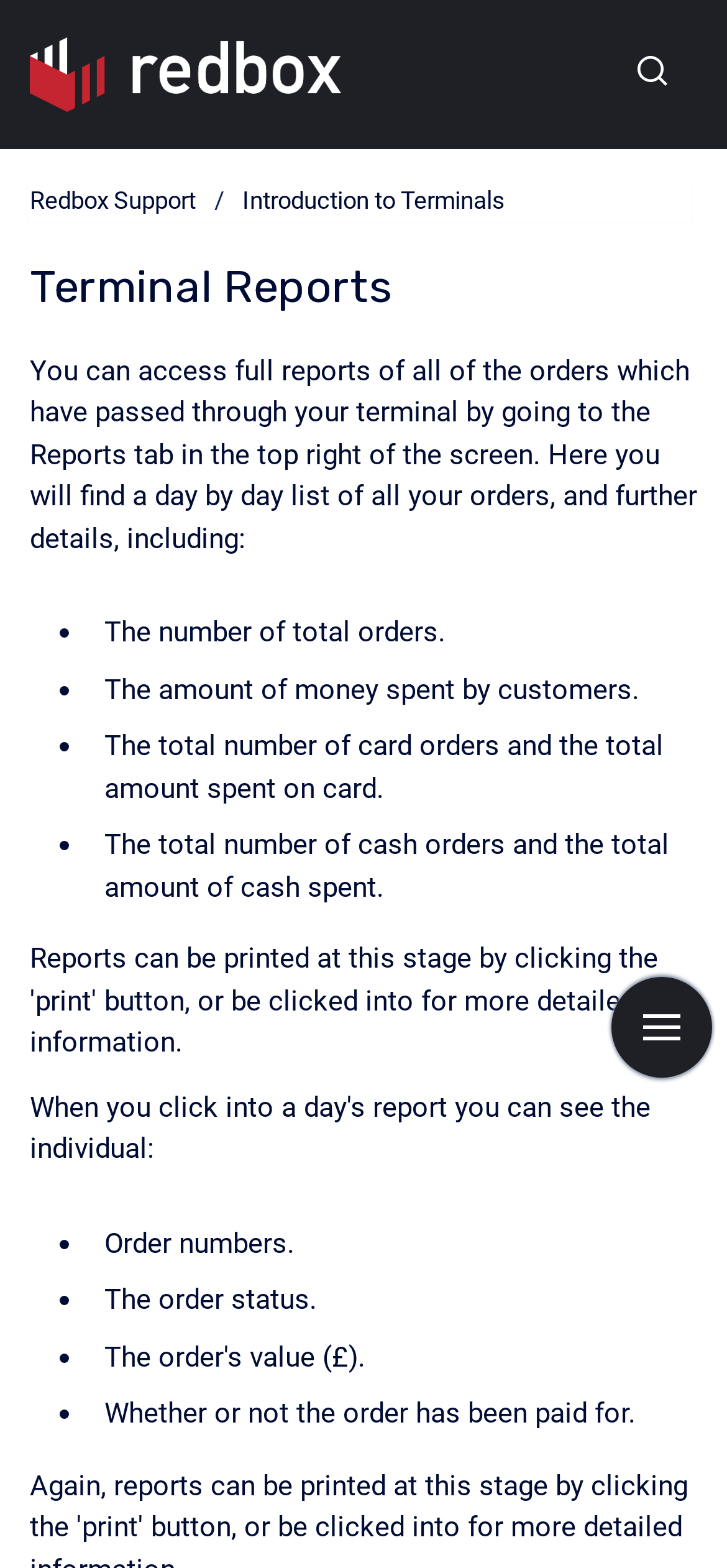From the webpage screenshot, identify the region described by Show search form. Provide the bounding box coordinates as (top-left x, top-left y, bottom-right x, bottom-right y), with each value being a floating point number between 0 and 1.

[0.836, 0.023, 0.959, 0.072]